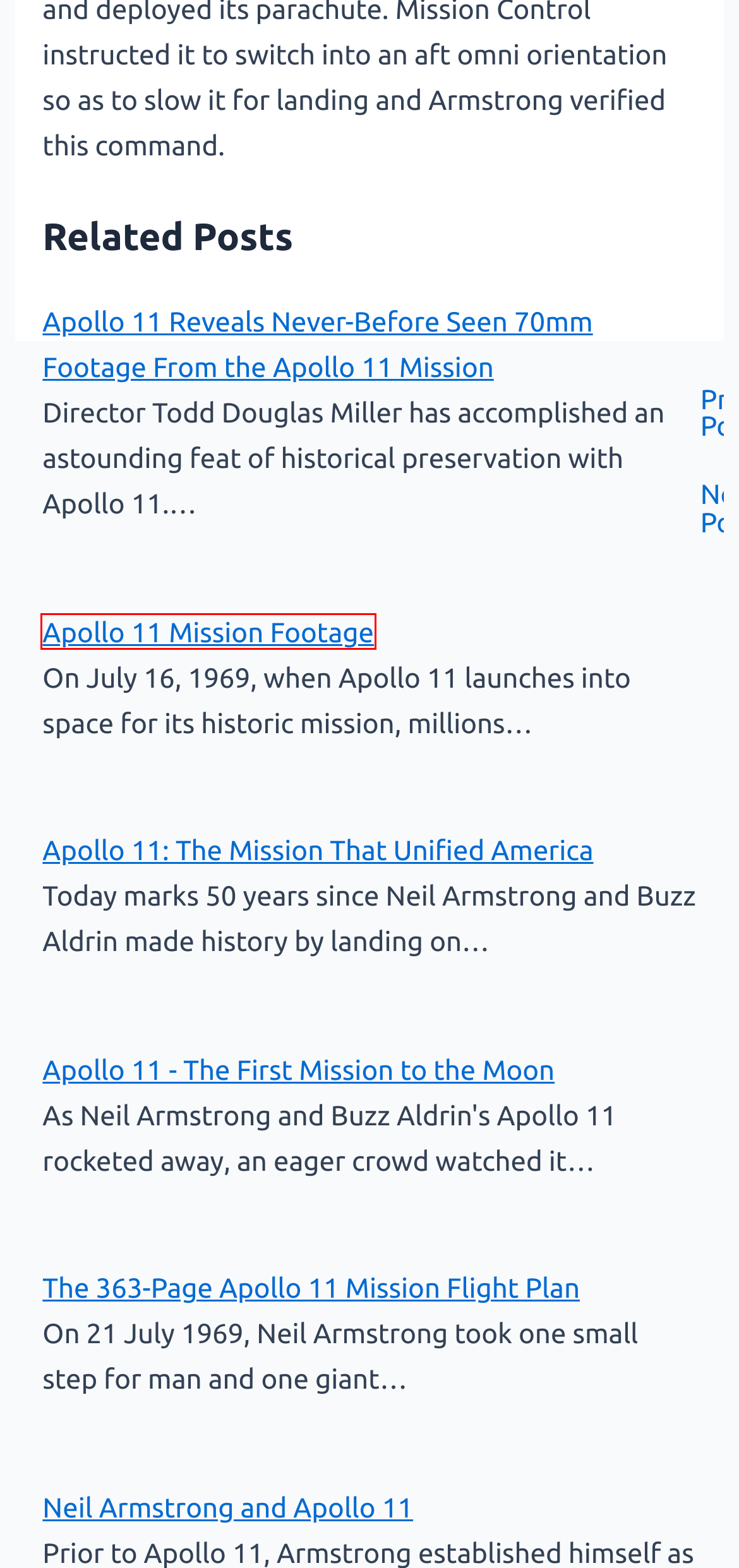You have a screenshot of a webpage where a red bounding box highlights a specific UI element. Identify the description that best matches the resulting webpage after the highlighted element is clicked. The choices are:
A. Apollo 11 – The First Mission to the Moon » star-planete.net
B. Apollo 11 Mission Footage » star-planete.net
C. Apollo 11: The Mission That Unified America » star-planete.net
D. Ocean Trivia – Facts About the Ocean That You Should Know » star-planete.net
E. The 363-Page Apollo 11 Mission Flight Plan » star-planete.net
F. Neil Armstrong and Apollo 11 » star-planete.net
G. Facts About Butterfly Life Cycle » star-planete.net
H. Apollo 11 Reveals Never-Before Seen 70mm Footage From the Apollo 11 Mission » star-planete.net

B